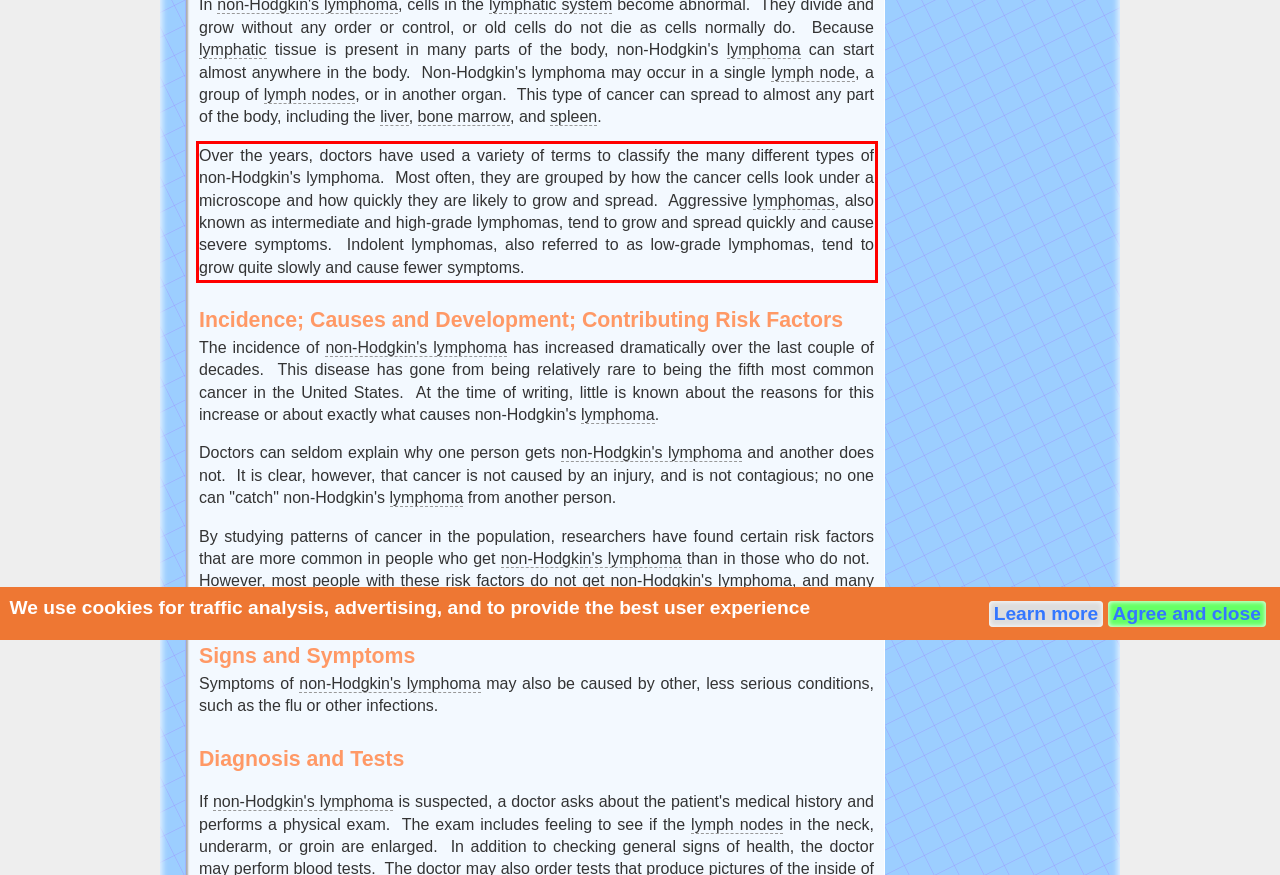By examining the provided screenshot of a webpage, recognize the text within the red bounding box and generate its text content.

Over the years, doctors have used a variety of terms to classify the many different types of non-Hodgkin's lymphoma. Most often, they are grouped by how the cancer cells look under a microscope and how quickly they are likely to grow and spread. Aggressive lymphomas, also known as intermediate and high-grade lymphomas, tend to grow and spread quickly and cause severe symptoms. Indolent lymphomas, also referred to as low-grade lymphomas, tend to grow quite slowly and cause fewer symptoms.